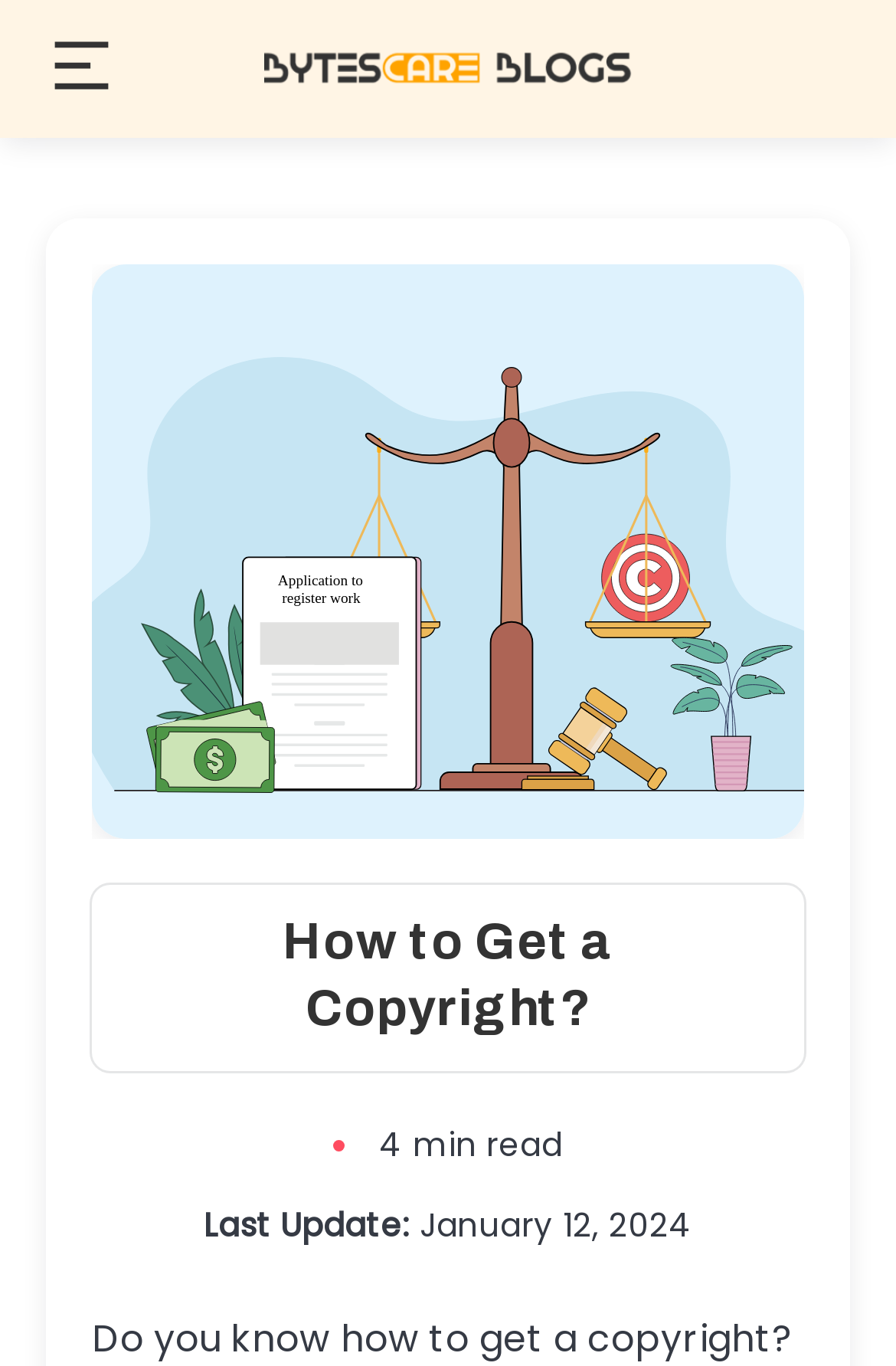What is the estimated reading time of the article?
Based on the content of the image, thoroughly explain and answer the question.

I found the estimated reading time by looking at the text '4 min read' located at the bottom of the header section, which provides information about the article.